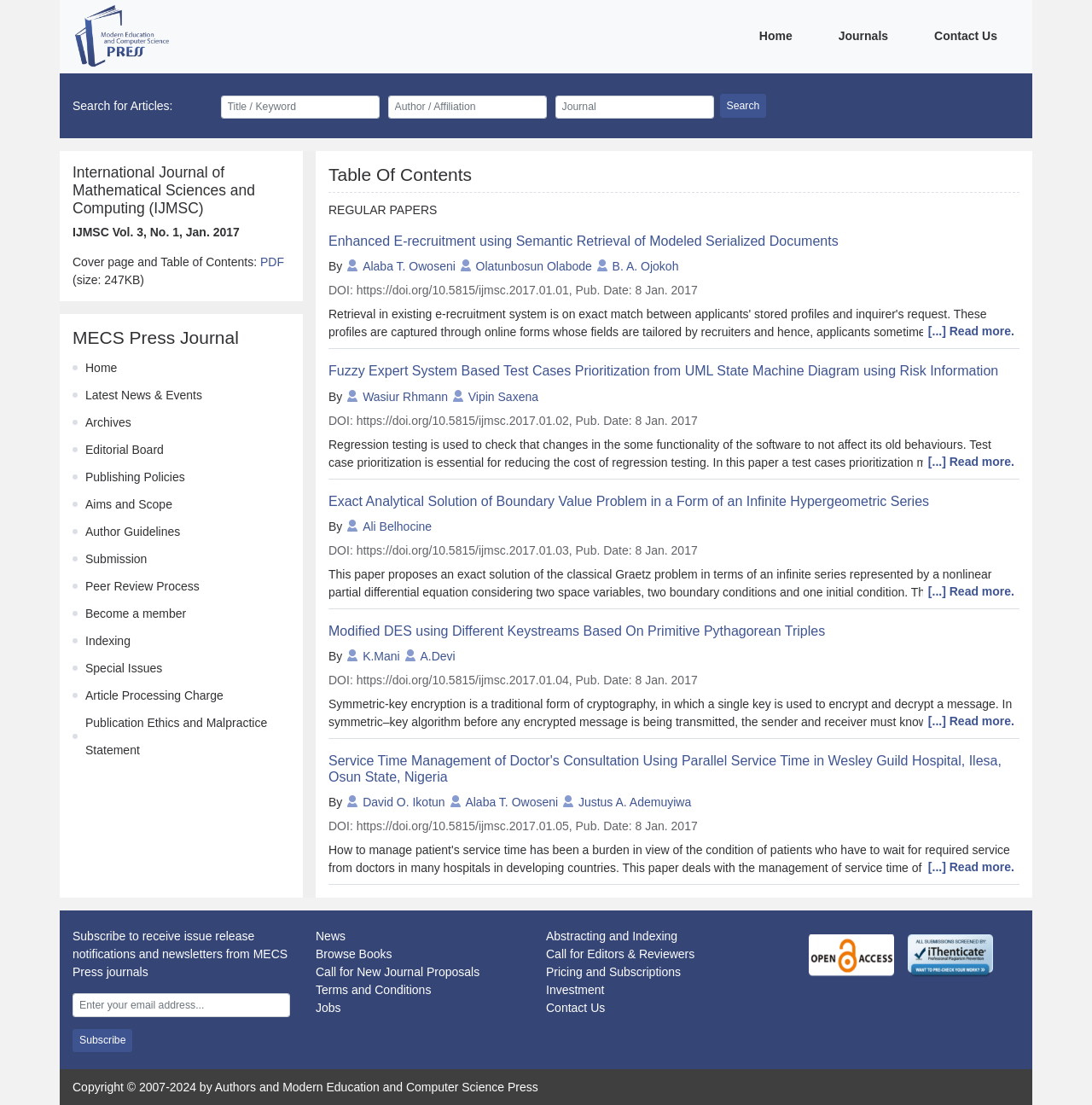Use a single word or phrase to answer the question:
How many search fields are there?

3